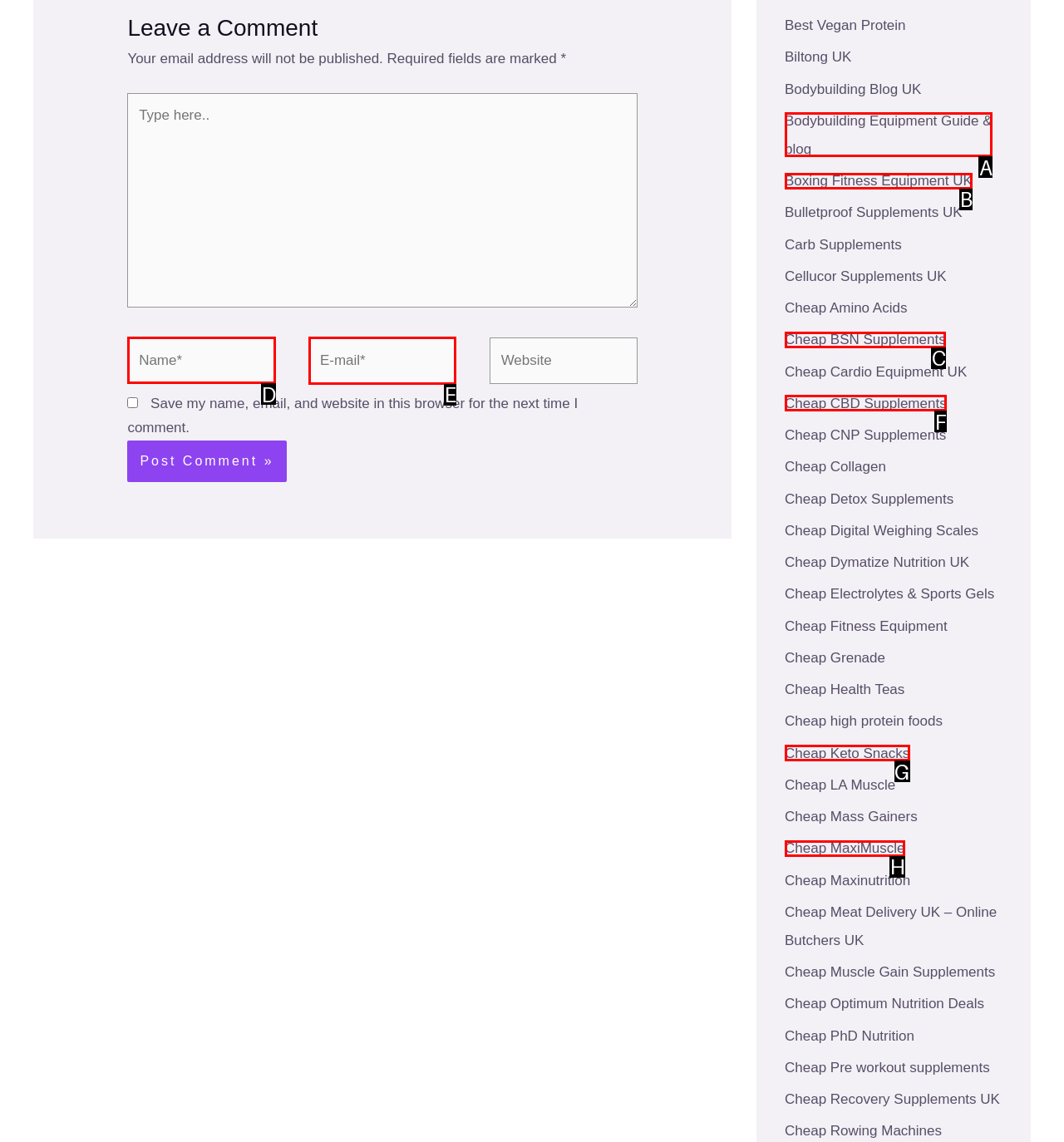Identify the correct choice to execute this task: Enter your name
Respond with the letter corresponding to the right option from the available choices.

D